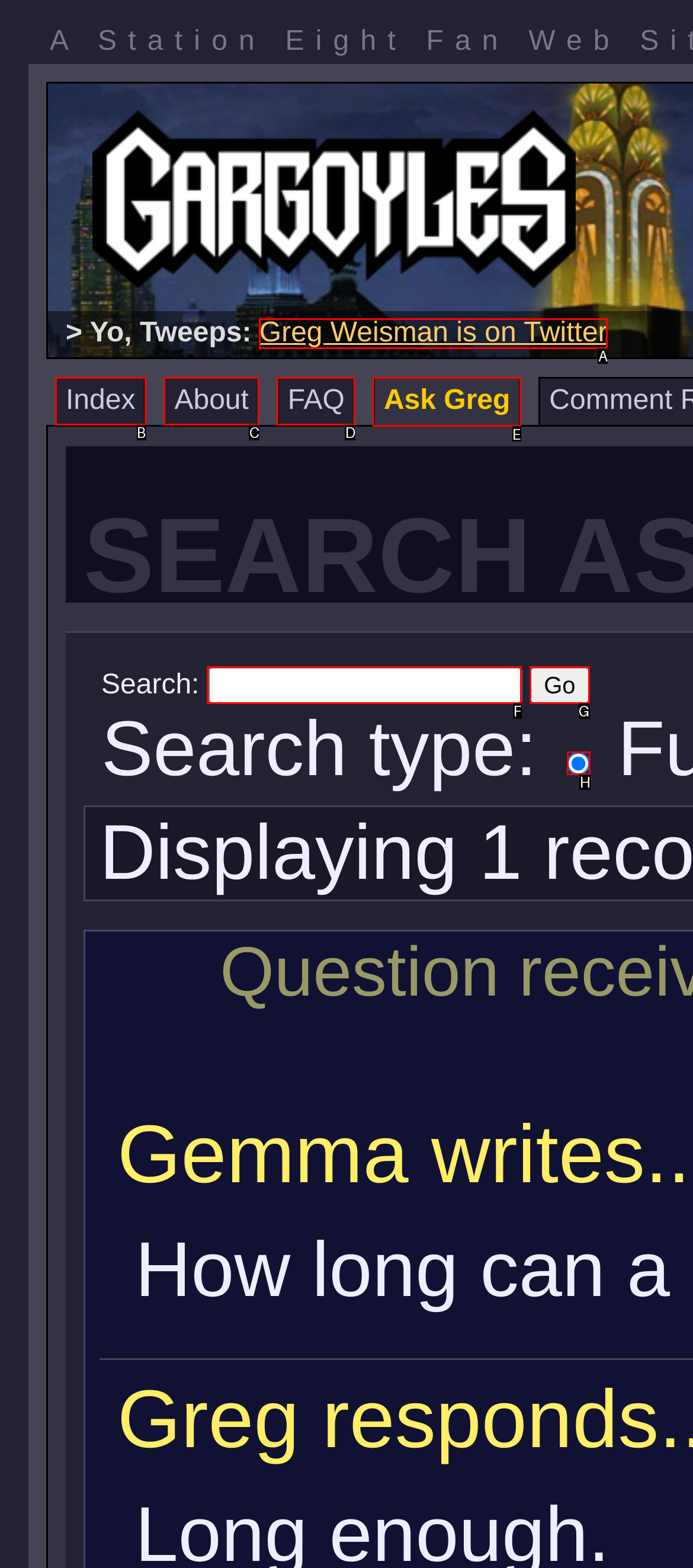Based on the element description: Greg Weisman is on Twitter, choose the HTML element that matches best. Provide the letter of your selected option.

A